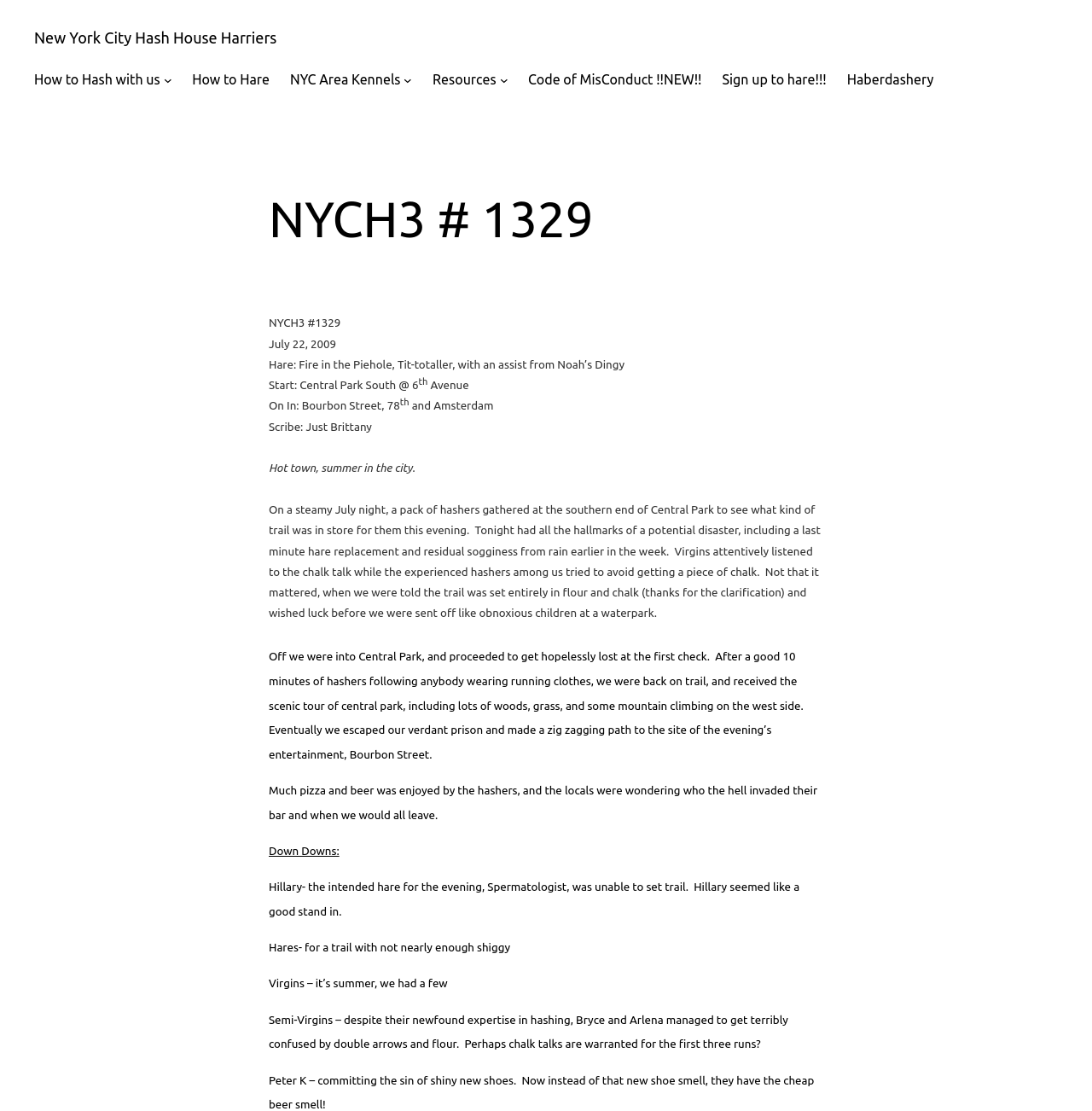Who got a Down Down for having shiny new shoes?
Deliver a detailed and extensive answer to the question.

The information about who got a Down Down for having shiny new shoes can be found in the text 'Peter K – committing the sin of shiny new shoes.' which is located at the bottom of the webpage.